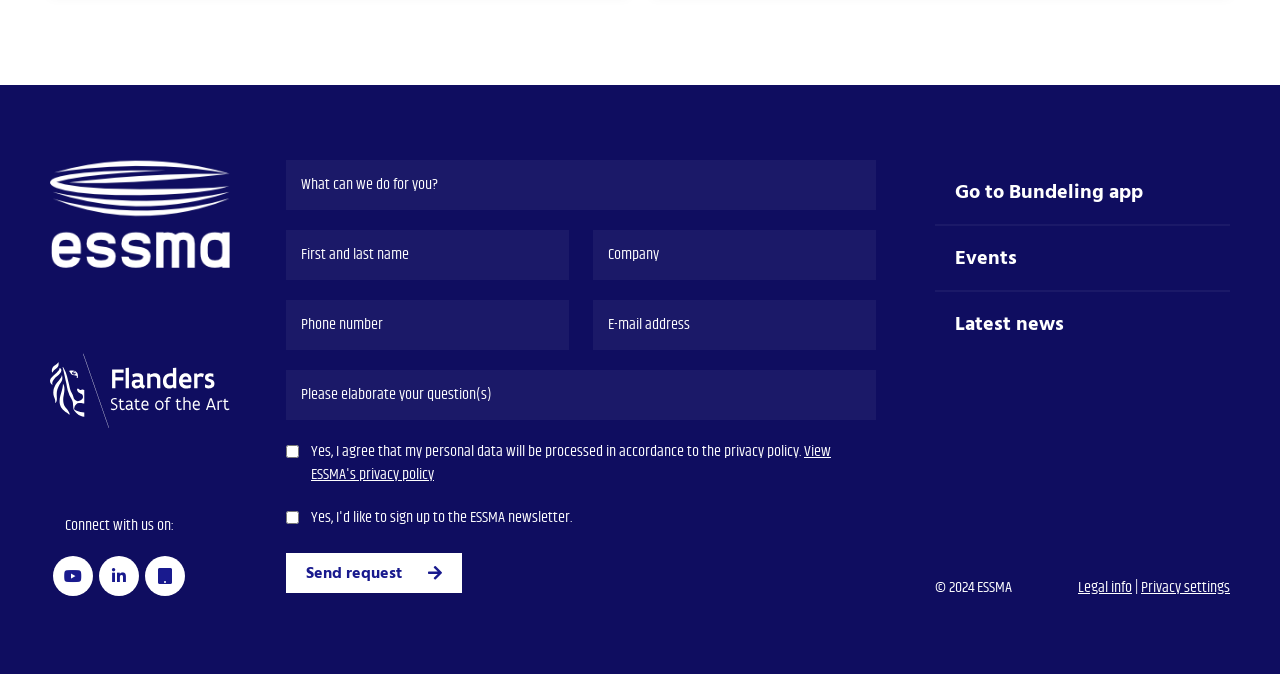What is the logo of the website?
Give a detailed explanation using the information visible in the image.

The logo of the website is located at the top left corner of the webpage, and it is an image with the text 'ESSMA logo'.